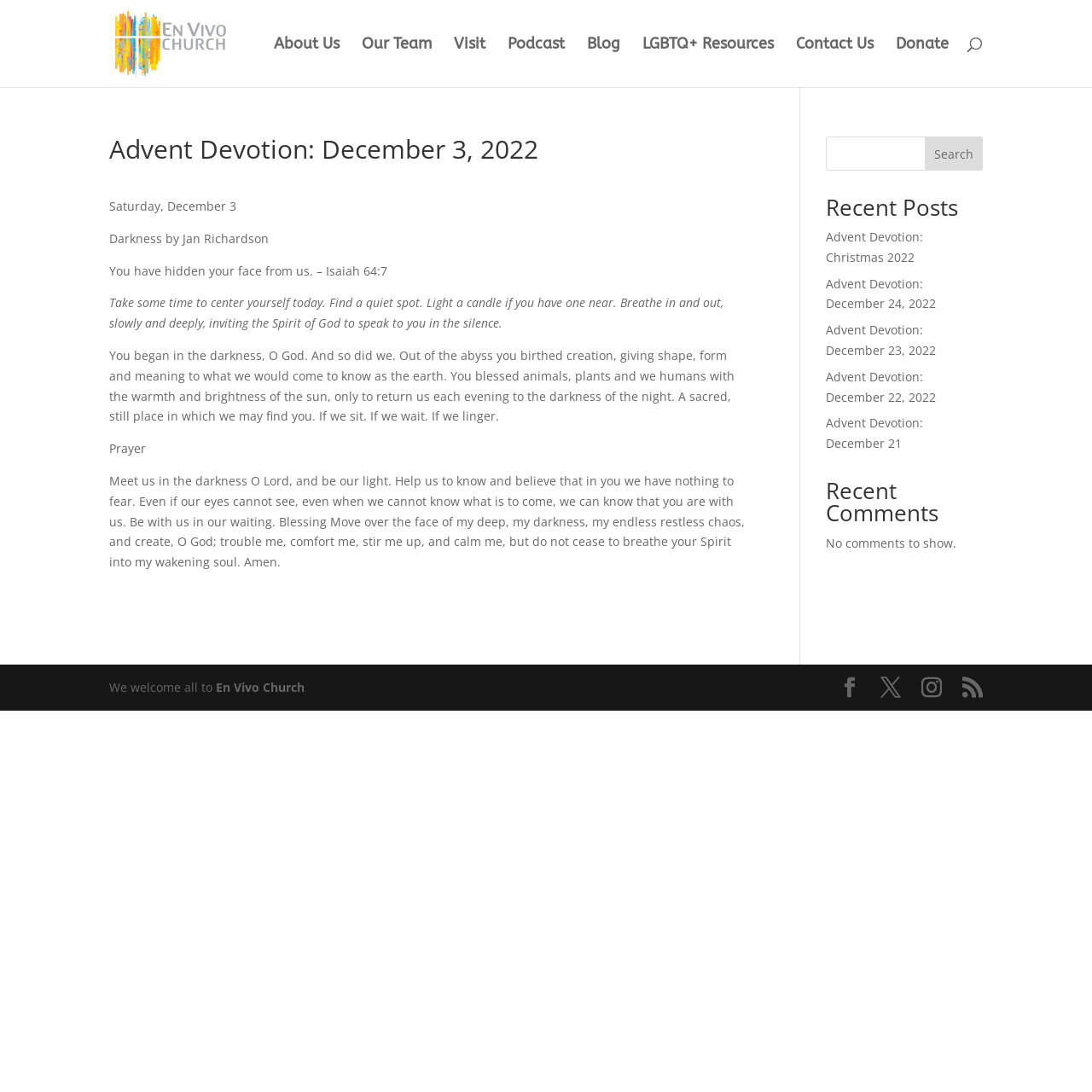Use one word or a short phrase to answer the question provided: 
What is the date of the Advent Devotion?

December 3, 2022